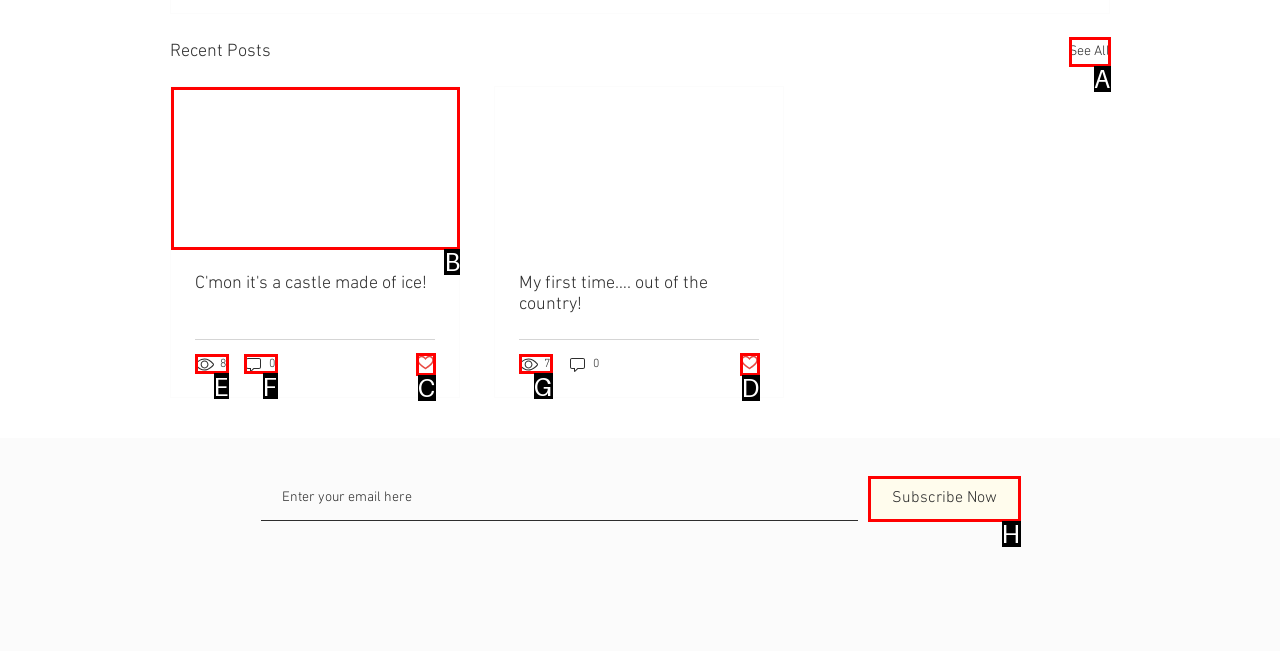Select the HTML element to finish the task: Read the first article Reply with the letter of the correct option.

B